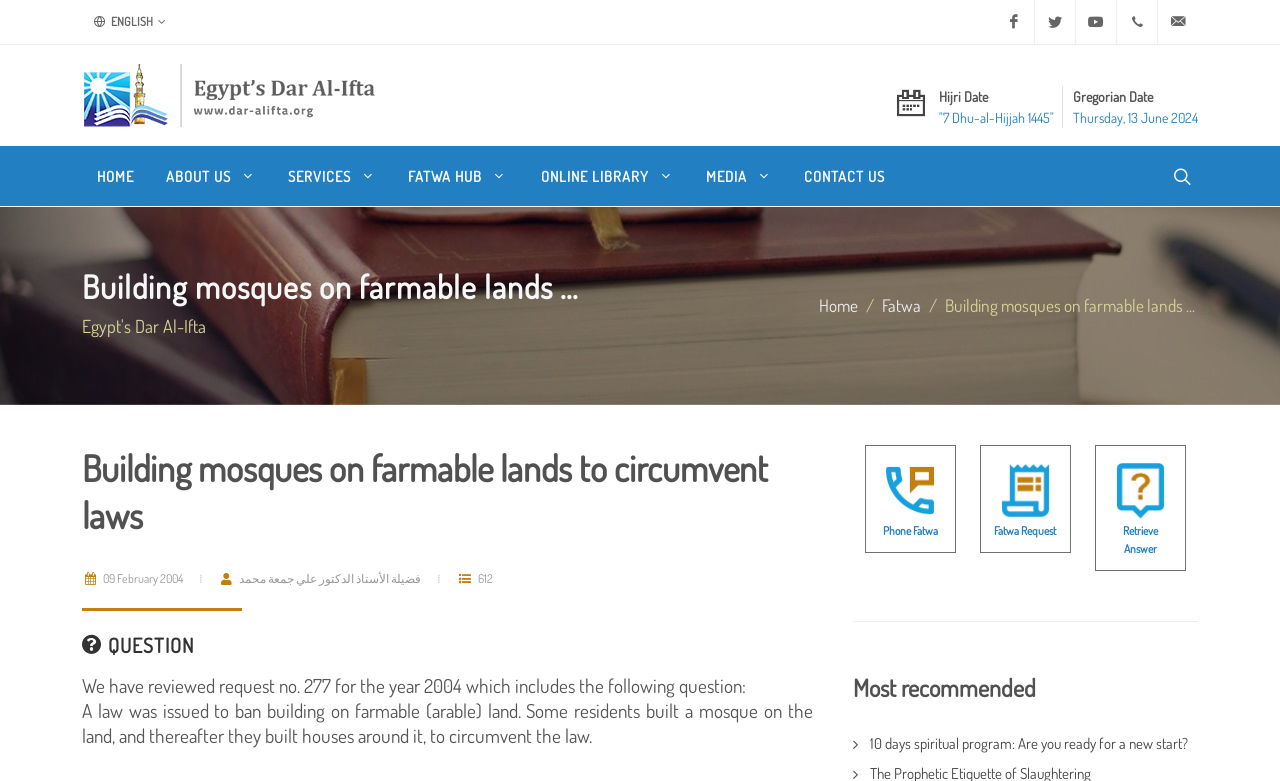Who is the author of the fatwa?
Answer the question with a single word or phrase derived from the image.

فضيلة الأستاذ الدكتور علي جمعة محمد